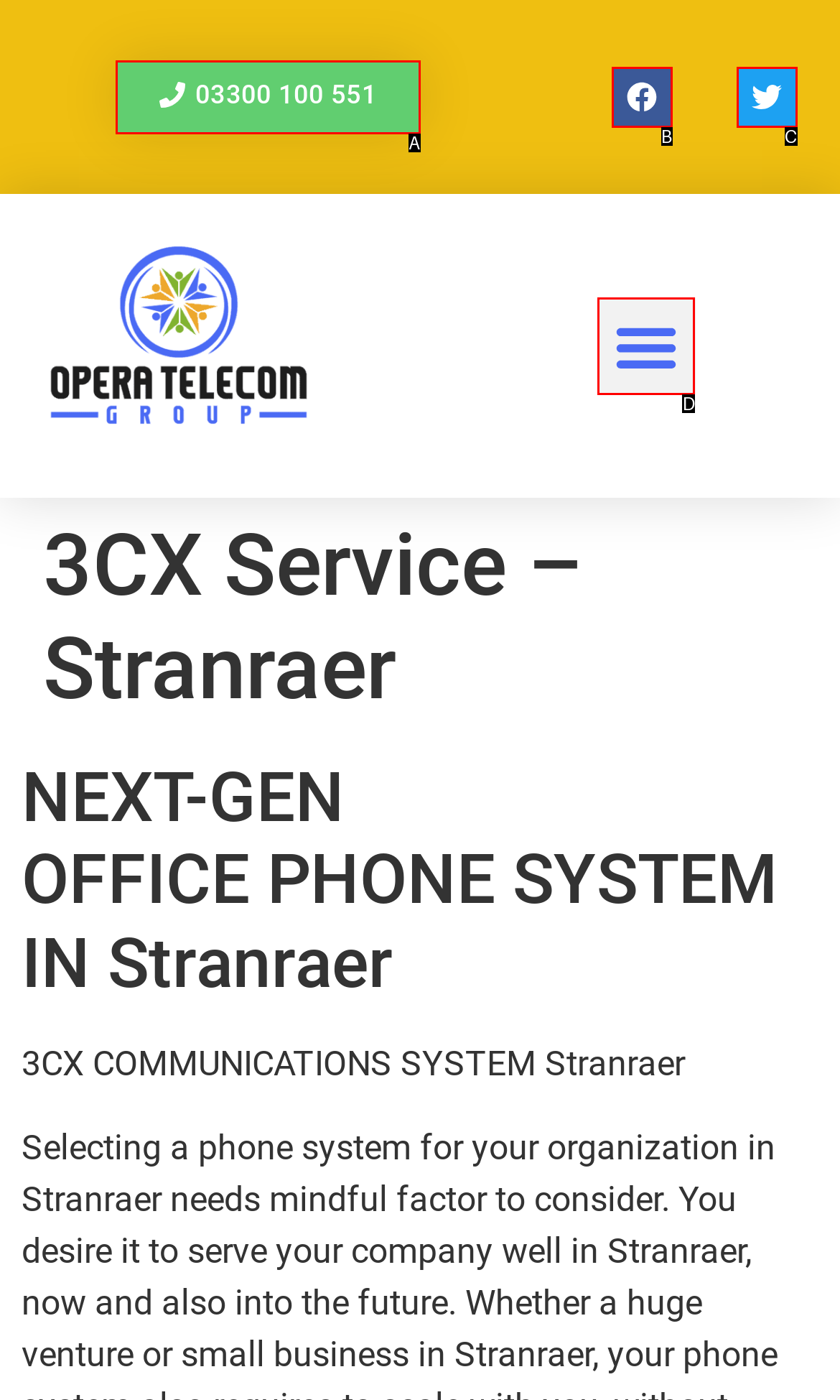Identify the letter of the UI element that corresponds to: 03300 100 551
Respond with the letter of the option directly.

A